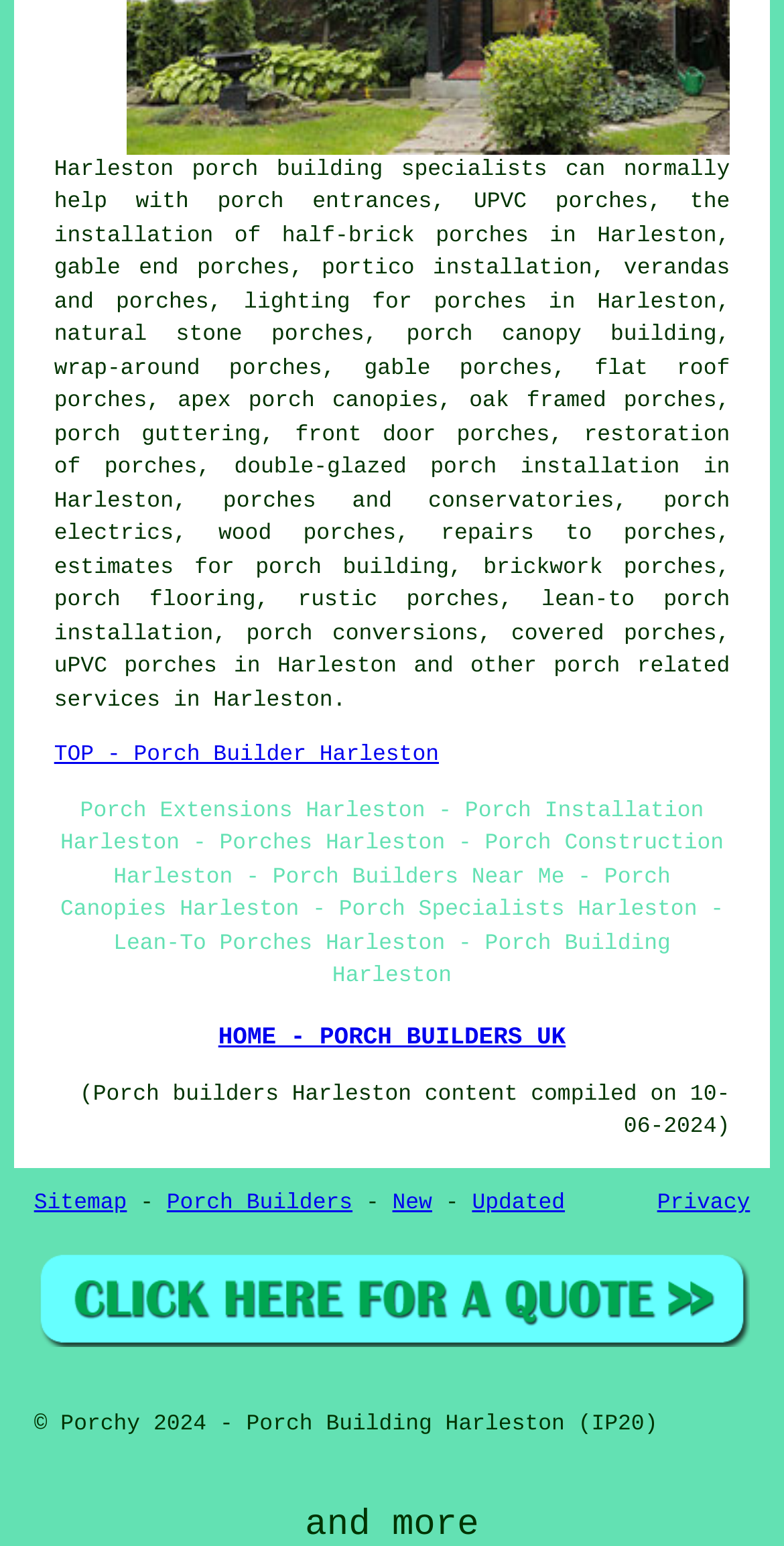Locate the bounding box coordinates of the clickable part needed for the task: "visit UPVC porches".

[0.604, 0.124, 0.827, 0.14]